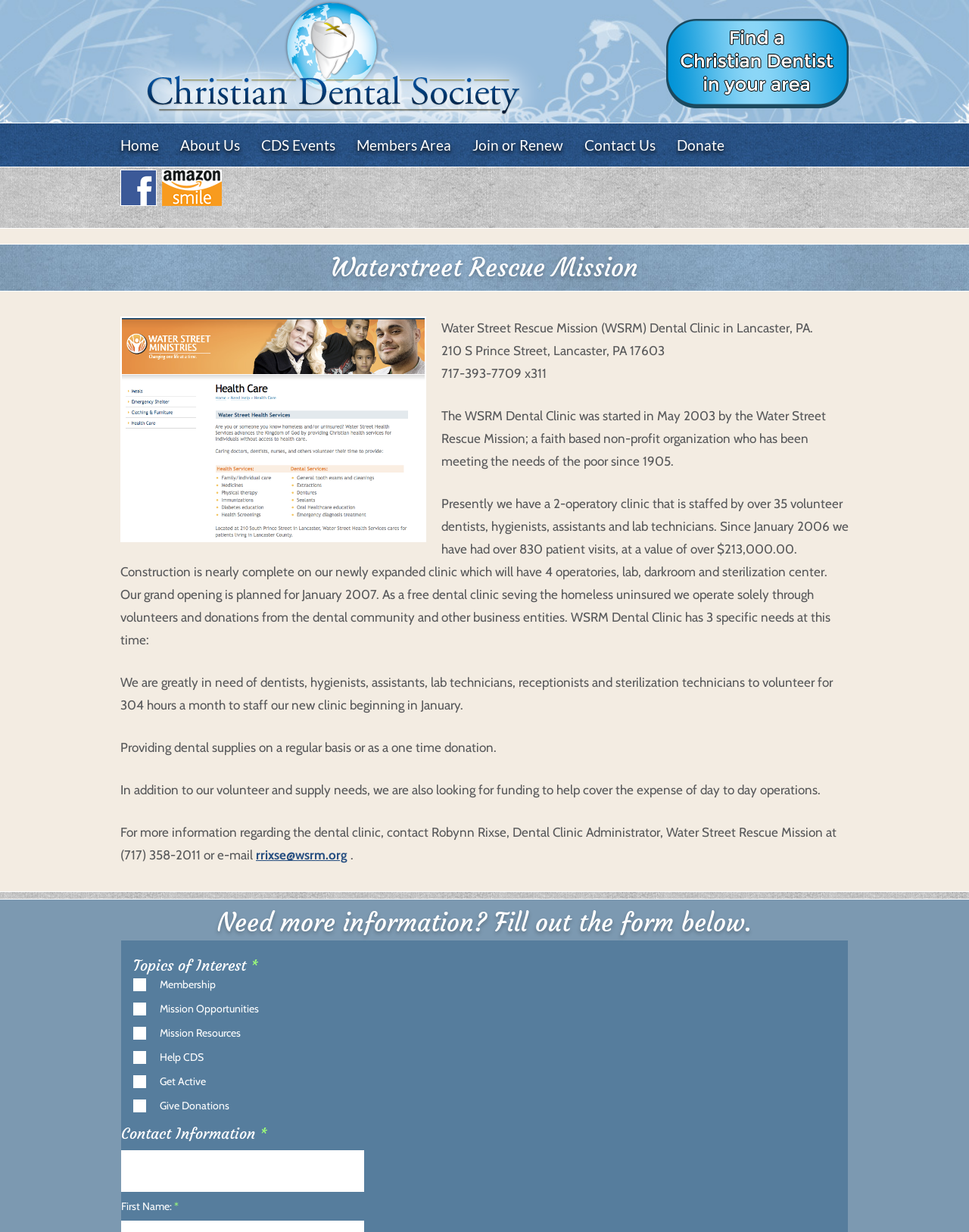Identify and provide the text content of the webpage's primary headline.

Waterstreet Rescue Mission